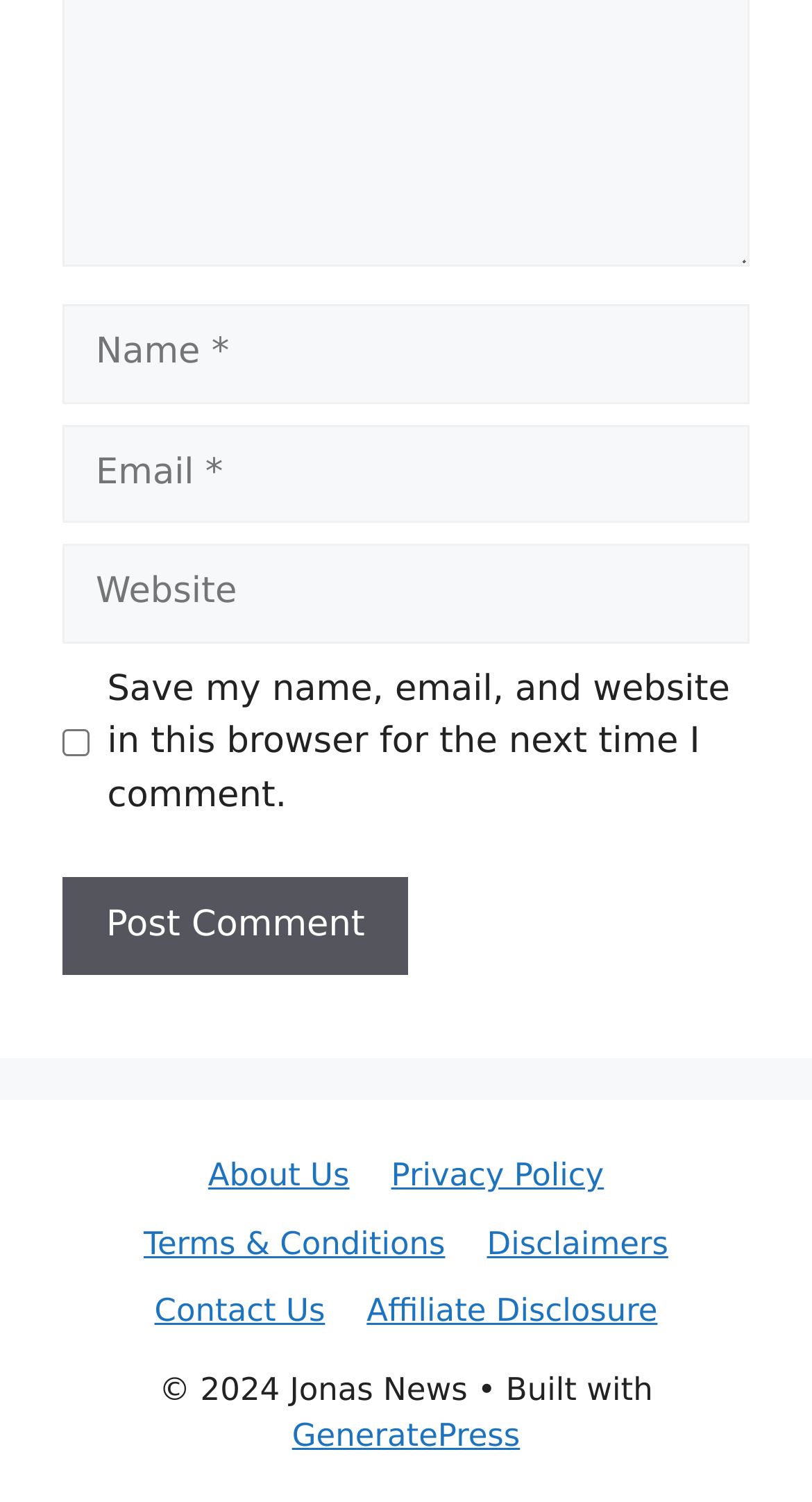What can be done with the 'Post Comment' button? Examine the screenshot and reply using just one word or a brief phrase.

Submit a comment